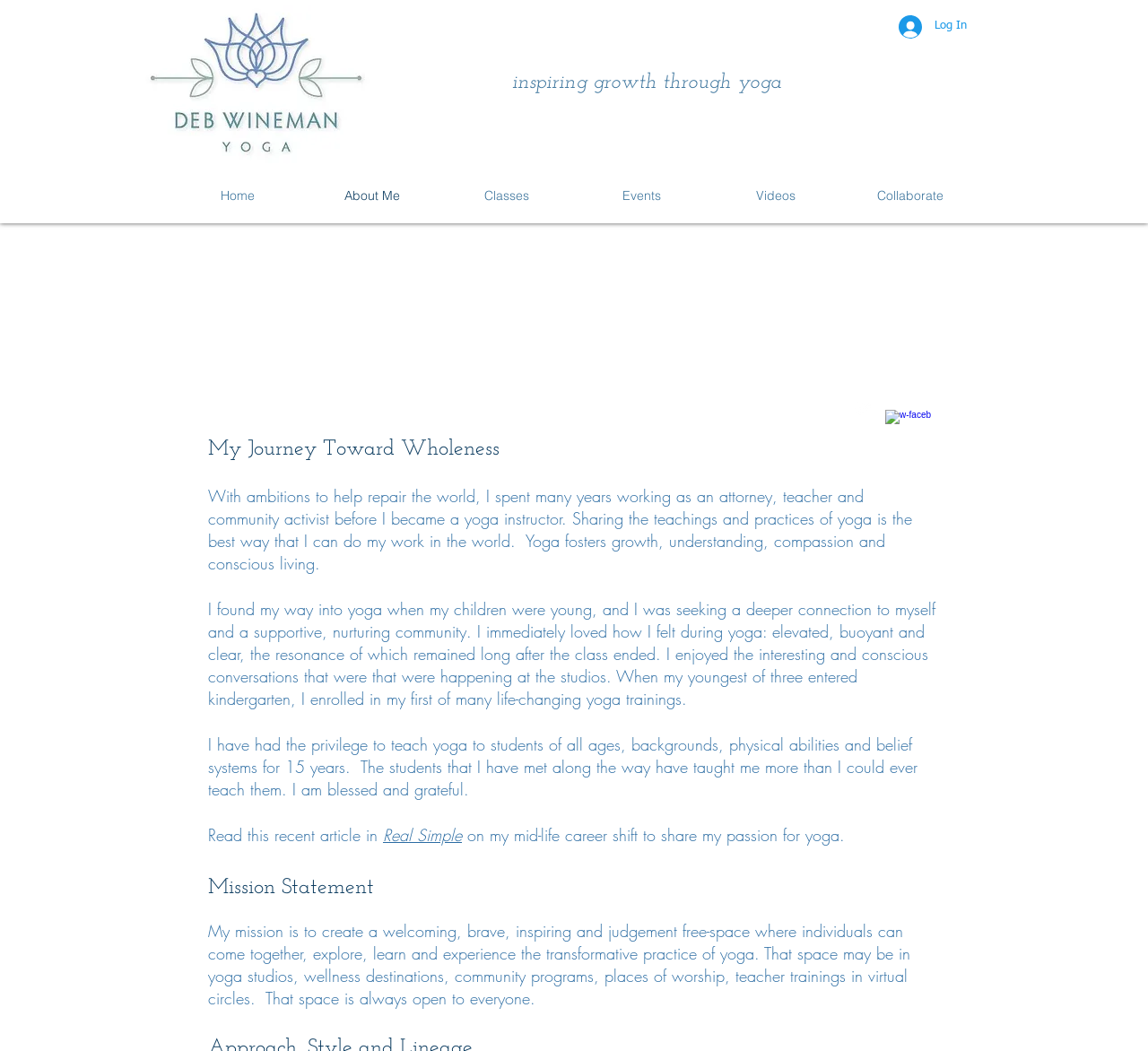What is the author's profession before becoming a yoga instructor?
Refer to the image and answer the question using a single word or phrase.

attorney, teacher and community activist